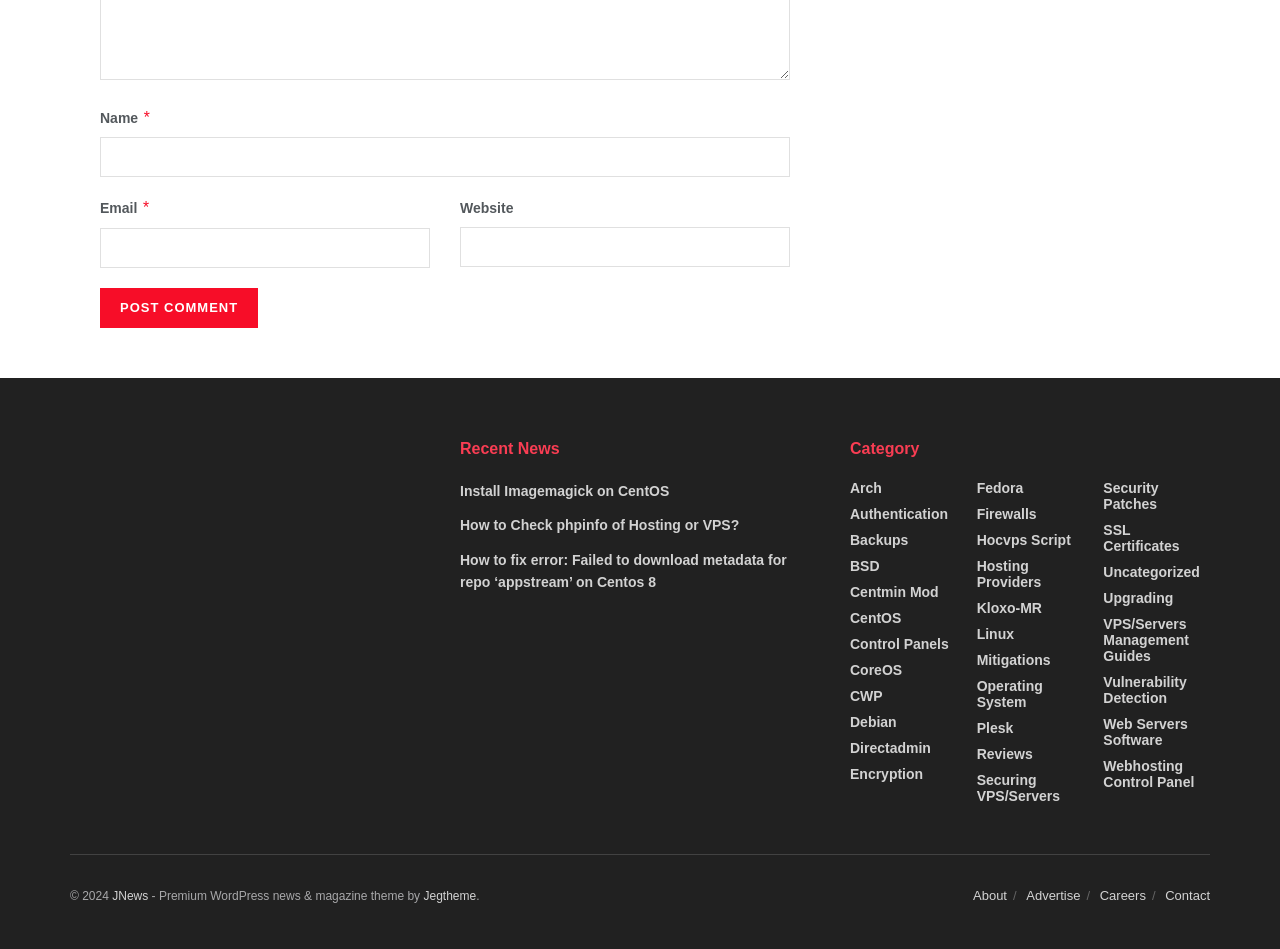What is the button below the 'Website' textbox used for?
From the image, respond using a single word or phrase.

Post Comment